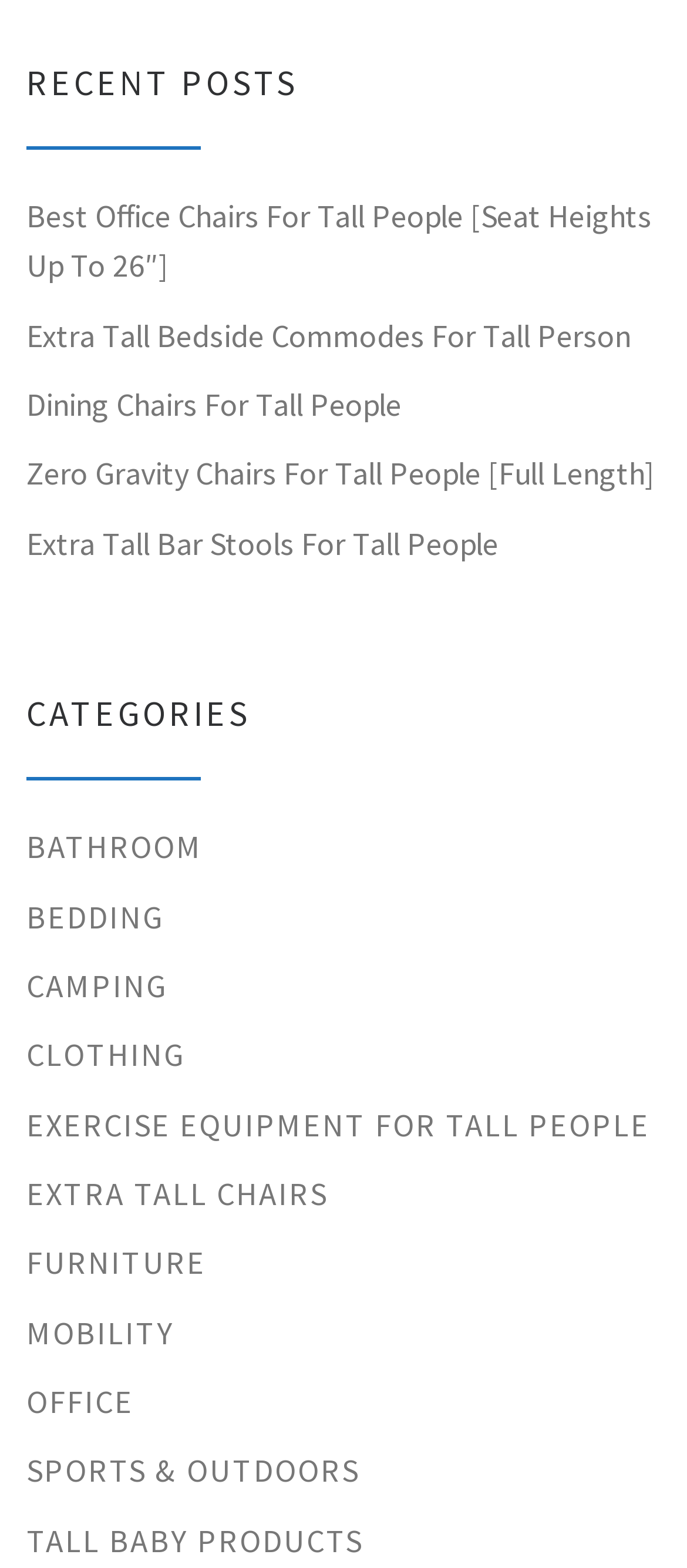What is the category of 'Extra Tall Bedside Commodes For Tall Person'?
Use the image to answer the question with a single word or phrase.

BATHROOM